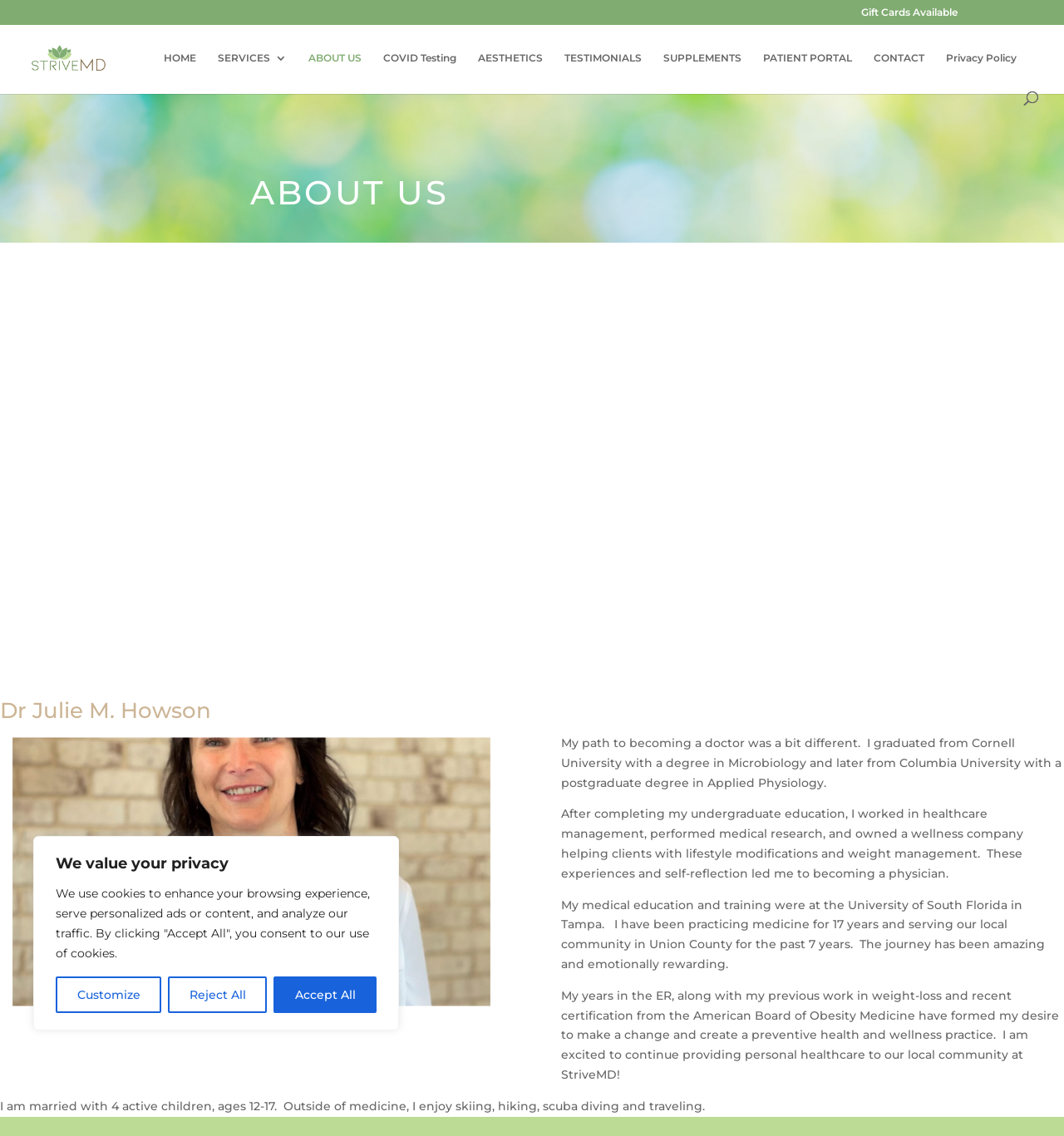Please find the bounding box coordinates for the clickable element needed to perform this instruction: "View the CONTACT page".

[0.821, 0.046, 0.869, 0.08]